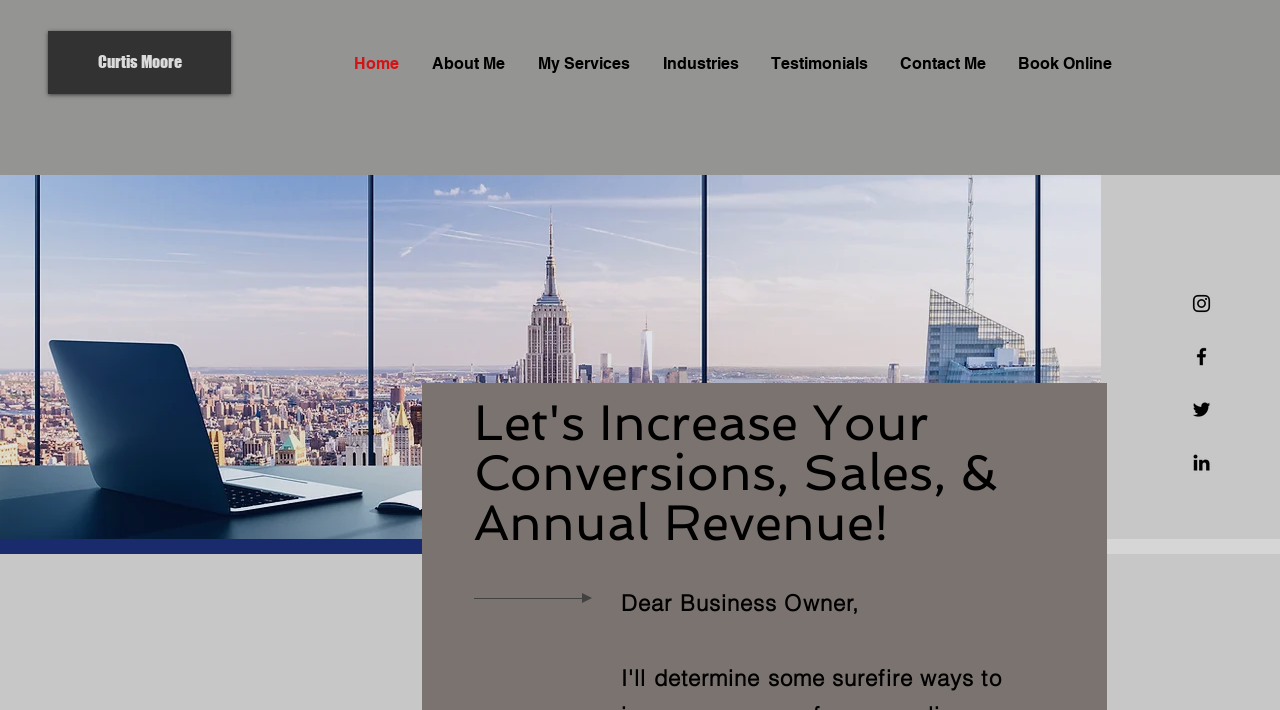What is the main topic of the webpage?
From the image, respond using a single word or phrase.

Conversion rate optimization